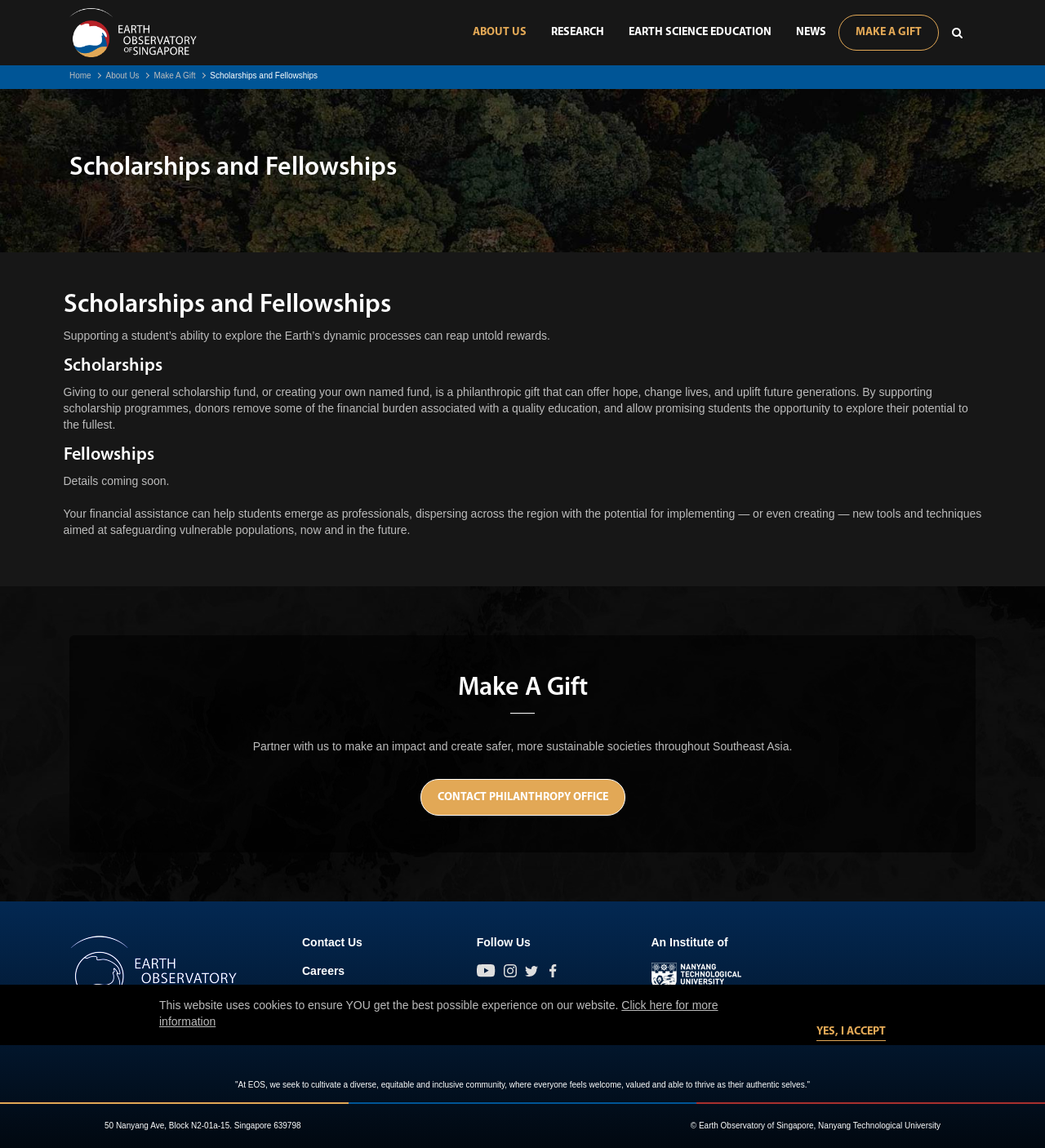Write an exhaustive caption that covers the webpage's main aspects.

The webpage is about Scholarships and Fellowships offered by the Earth Observatory of Singapore, NTU. At the top, there is a header section with links to different parts of the website, including "ABOUT US", "RESEARCH", "EARTH SCIENCE EDUCATION", "NEWS", and "MAKE A GIFT". Below this, there is a main section with a heading "Scholarships and Fellowships" and a brief description of the importance of supporting students' ability to explore the Earth's dynamic processes.

The main section is divided into three parts: Scholarships, Fellowships, and Make A Gift. The Scholarships section has a heading and a paragraph describing the impact of donating to the general scholarship fund or creating a named fund. The Fellowships section has a heading and a brief note stating that details will be available soon. The Make A Gift section has a heading and a paragraph encouraging users to partner with the organization to make an impact.

At the bottom of the page, there is a footer section with links to "Earth Observatory of Singapore", "Contact Us", "Careers", and "Asian School of the Environment". There are also social media links and a section with the organization's address and copyright information. Additionally, there is a notice about the website's use of cookies and a link to more information.